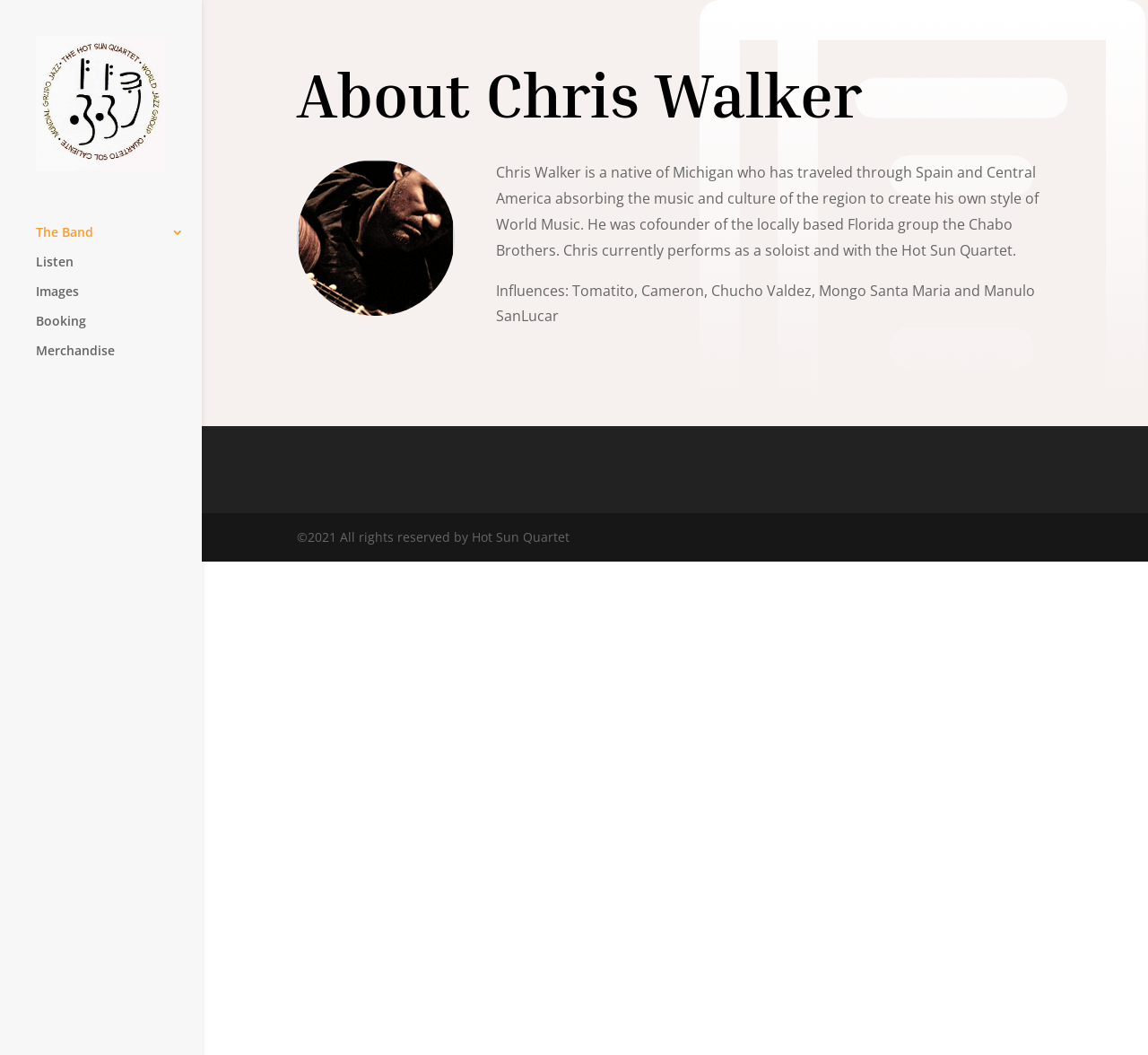What is the name of the musician who influenced Chris Walker?
Using the information from the image, give a concise answer in one word or a short phrase.

Tomatito